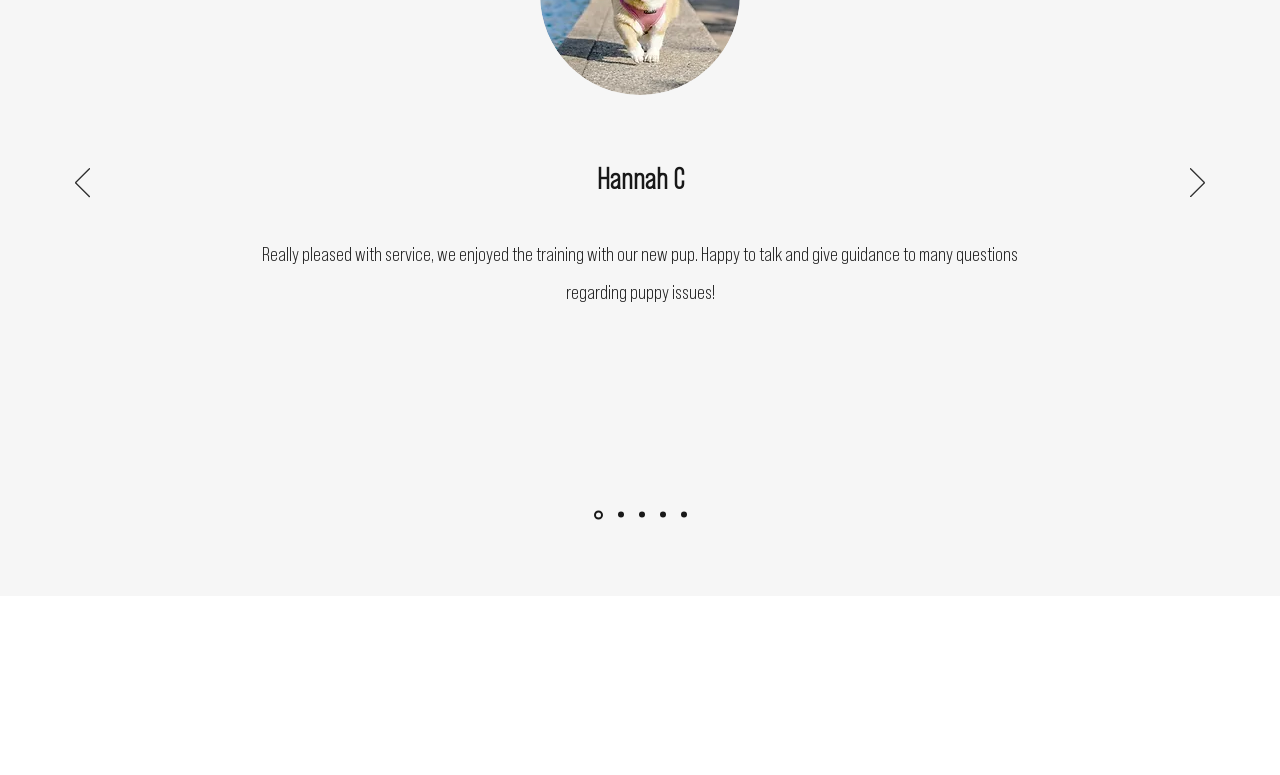Determine the bounding box coordinates for the UI element matching this description: "parent_node: Hannah C aria-label="Next"".

[0.93, 0.217, 0.941, 0.259]